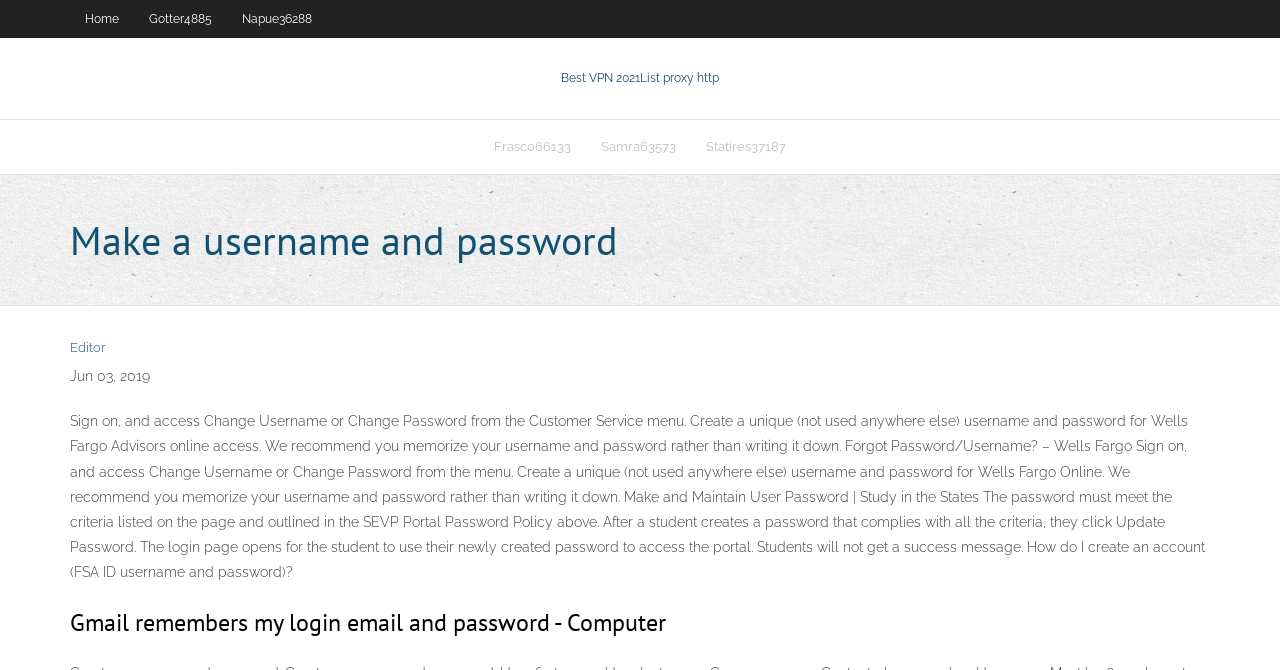Produce an extensive caption that describes everything on the webpage.

This webpage appears to be a collection of links and text related to creating usernames and passwords. At the top, there are three links to user profiles, "Home", "Gotter4885", and "Napue36288", aligned horizontally across the page. Below these links, there is a prominent link "Best VPN 2021List proxy http" with a description "Best VPN 2021" and "VPN 2021" on either side.

Further down, there is a section with three more links to user profiles, "Frasco66133", "Samra63573", and "Statires37187", also aligned horizontally. Below this section, there is a heading "Make a username and password" that spans the width of the page.

On the left side of the page, there are several links and text blocks. A link to "Editor" is located near the top, followed by a text block displaying the date "Jun 03, 2019". Below these, there is a lengthy block of text that provides instructions on creating a username and password for Wells Fargo online access, including tips on memorizing the credentials and a mention of a password policy.

At the very bottom of the page, there is a heading "Gmail remembers my login email and password - Computer". Overall, the page appears to be a collection of resources and information related to creating and managing usernames and passwords.